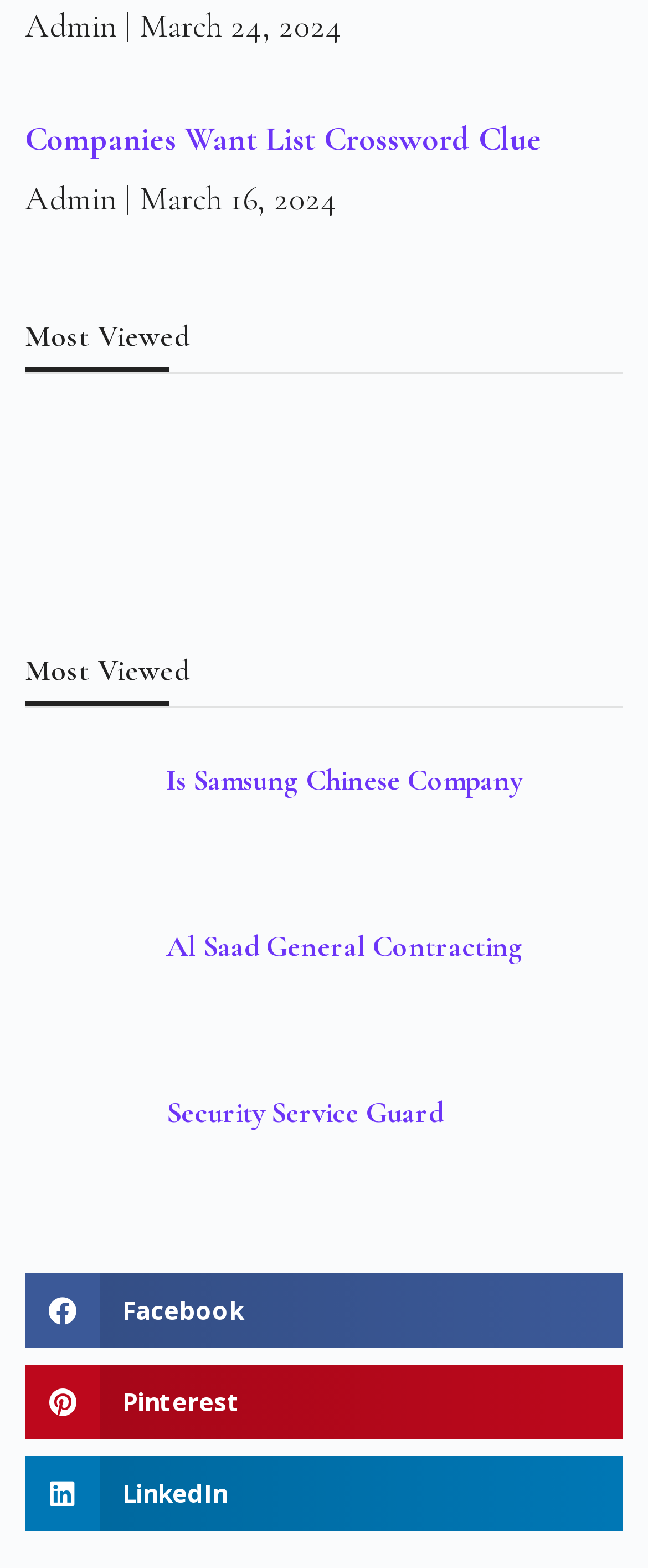Locate and provide the bounding box coordinates for the HTML element that matches this description: "Pinterest".

[0.038, 0.87, 0.962, 0.918]